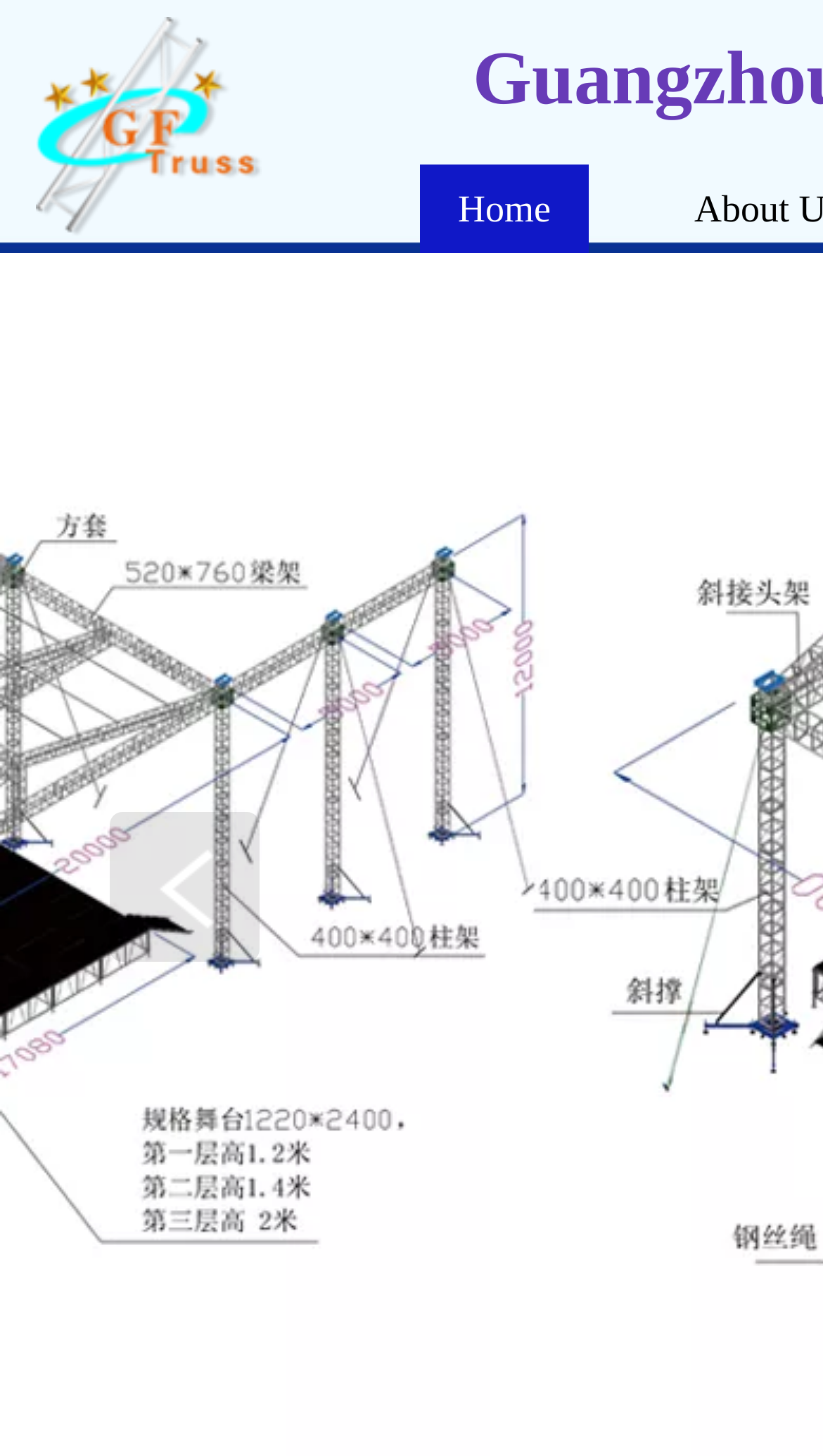Find the bounding box coordinates for the HTML element specified by: "HomeHome".

[0.536, 0.113, 0.69, 0.174]